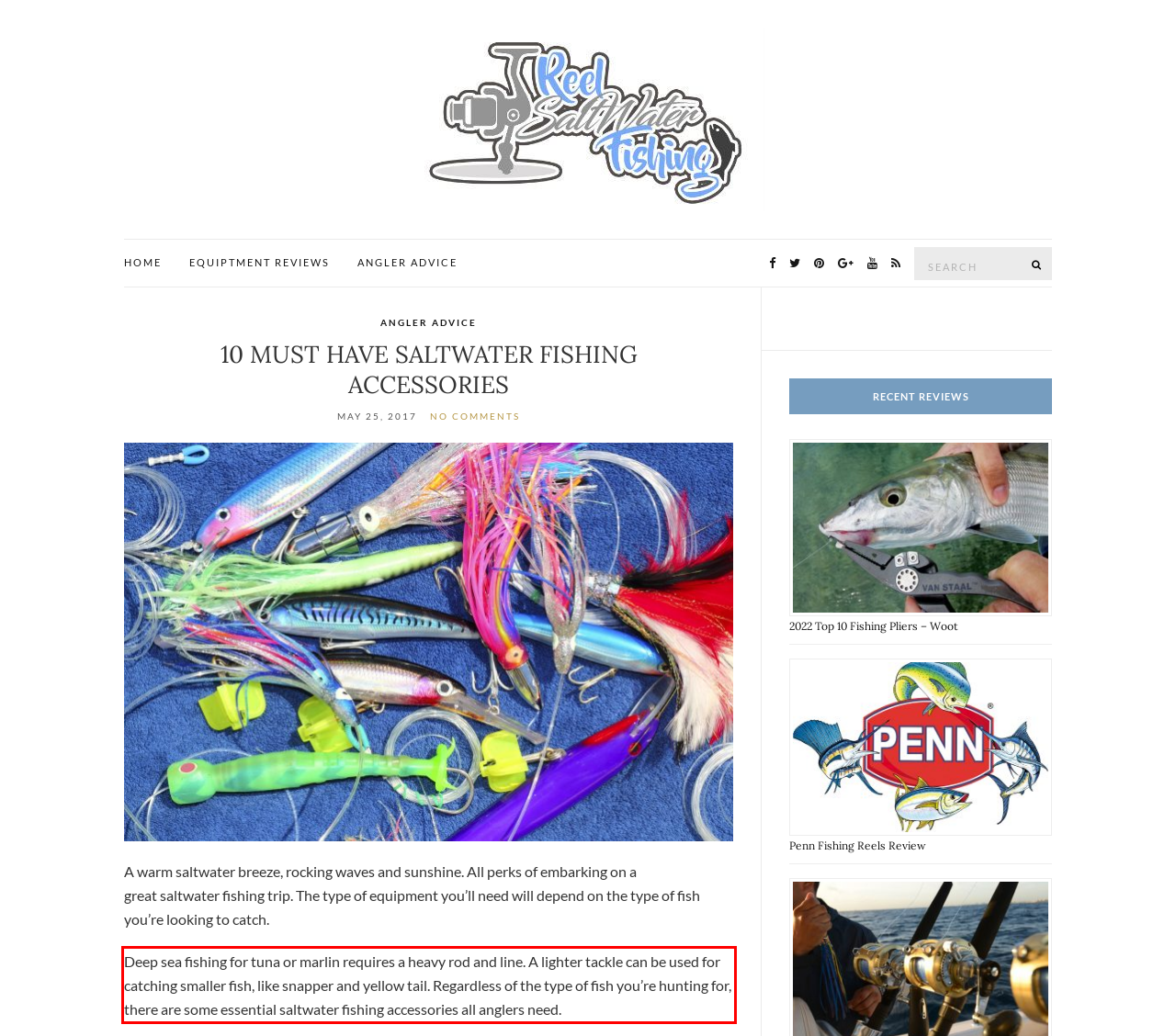In the given screenshot, locate the red bounding box and extract the text content from within it.

Deep sea fishing for tuna or marlin requires a heavy rod and line. A lighter tackle can be used for catching smaller fish, like snapper and yellow tail. Regardless of the type of fish you’re hunting for, there are some essential saltwater fishing accessories all anglers need.